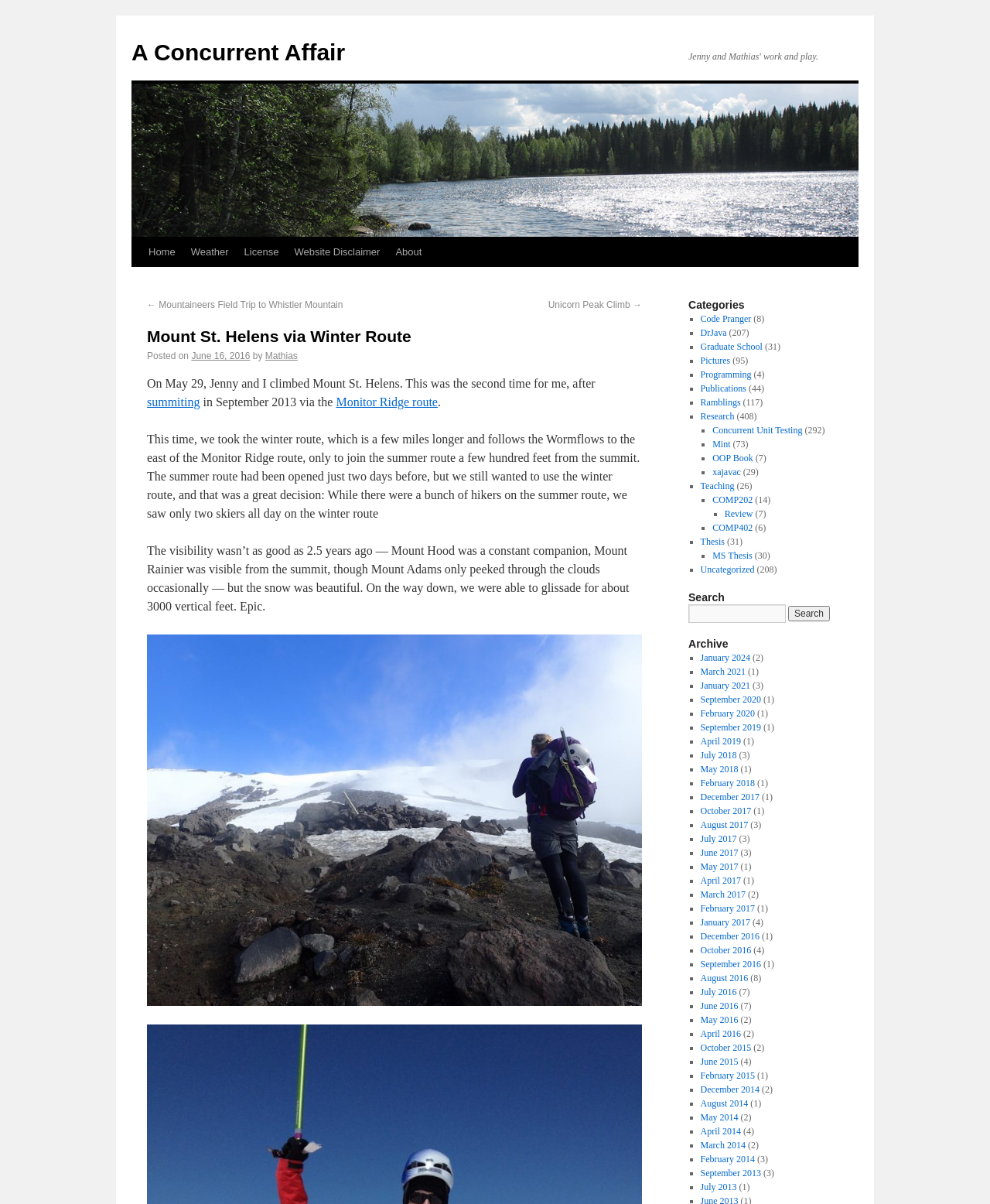Deliver a detailed narrative of the webpage's visual and textual elements.

The webpage is about a blog post titled "Mount St. Helens via Winter Route" on a website called "A Concurrent Affair". At the top of the page, there is a navigation menu with links to "Home", "Weather", "License", "Website Disclaimer", and "About". Below the navigation menu, there is a link to the previous post "← Mountaineers Field Trip to Whistler Mountain" and a link to the next post "Unicorn Peak Climb →".

The main content of the page is a blog post about climbing Mount St. Helens via the winter route. The post is written by "Mathias" and dated "June 16, 2016". The text describes the climb, mentioning that it was the second time for the author, and that they took the winter route, which is a few miles longer than the summer route. The post also mentions the beautiful snow and the ability to glissade for about 3000 vertical feet on the way down.

On the right side of the page, there is a list of categories with links to various topics, including "Code Pranger", "DrJava", "Graduate School", "Pictures", "Programming", "Publications", "Ramblings", "Research", and others. Each category has a number of posts associated with it, indicated in parentheses.

At the bottom of the page, there is a large image that takes up most of the width of the page.